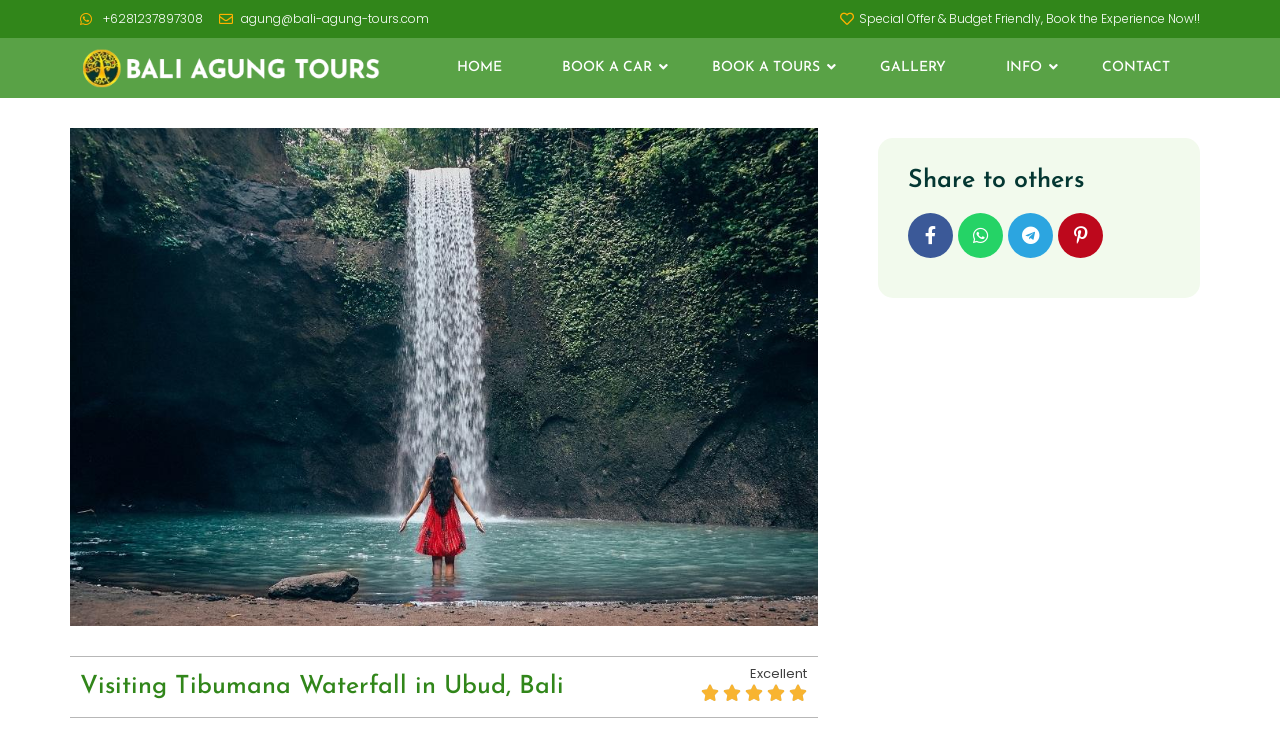Find the bounding box coordinates of the clickable element required to execute the following instruction: "Call the phone number". Provide the coordinates as four float numbers between 0 and 1, i.e., [left, top, right, bottom].

[0.062, 0.014, 0.158, 0.038]